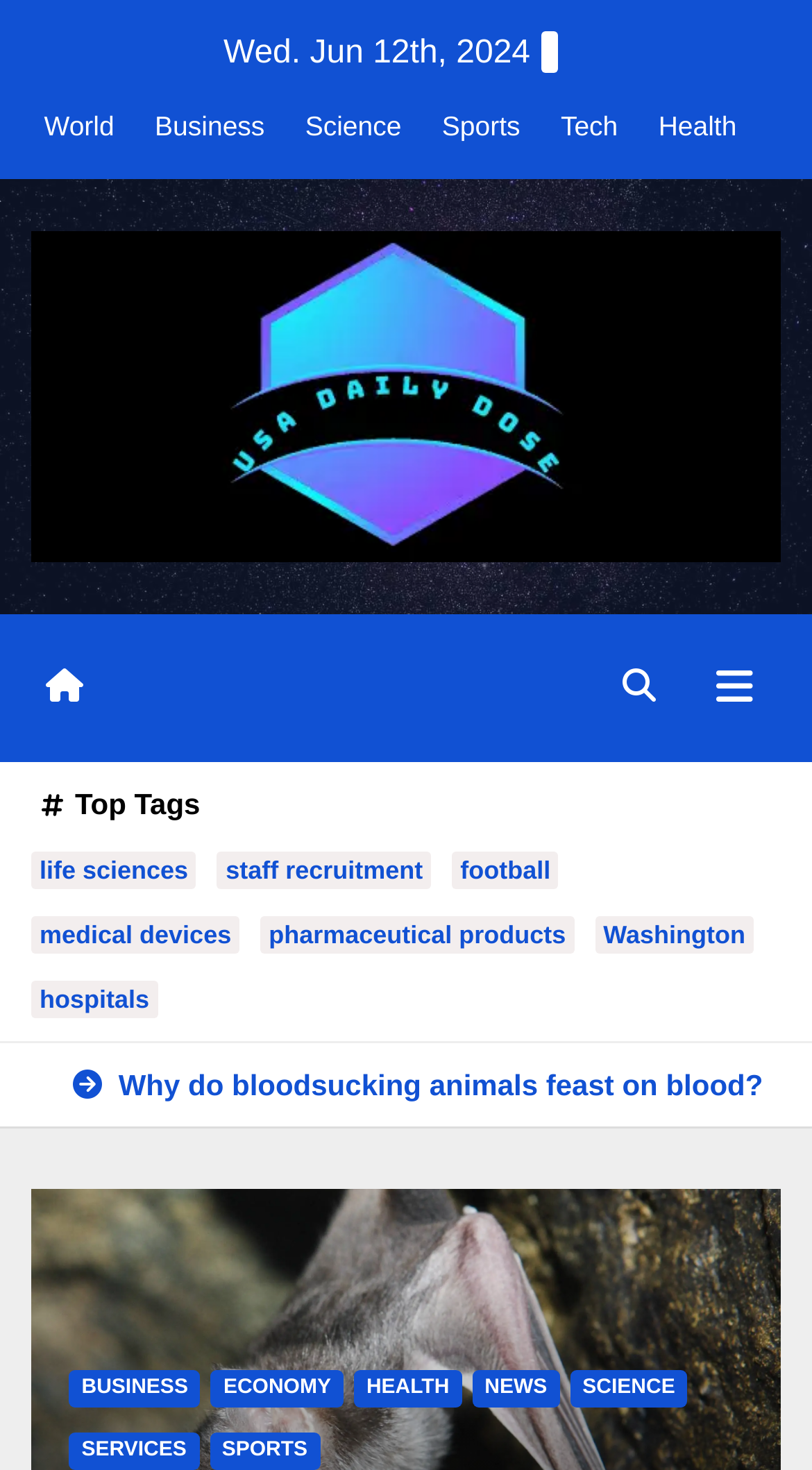Bounding box coordinates should be provided in the format (top-left x, top-left y, bottom-right x, bottom-right y) with all values between 0 and 1. Identify the bounding box for this UI element: Economy

[0.26, 0.932, 0.423, 0.958]